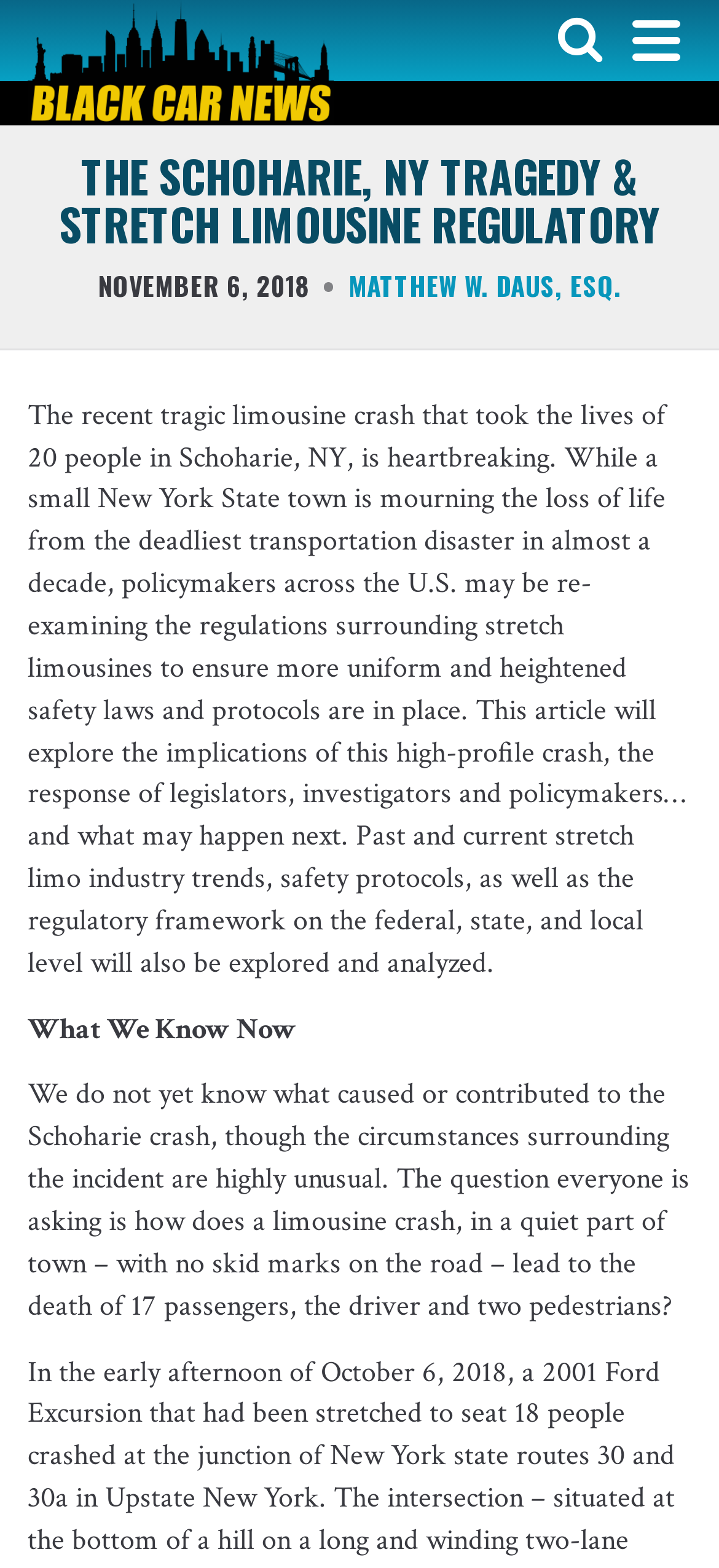Using the description: "alt="Black Car News"", identify the bounding box of the corresponding UI element in the screenshot.

[0.0, 0.007, 0.464, 0.032]